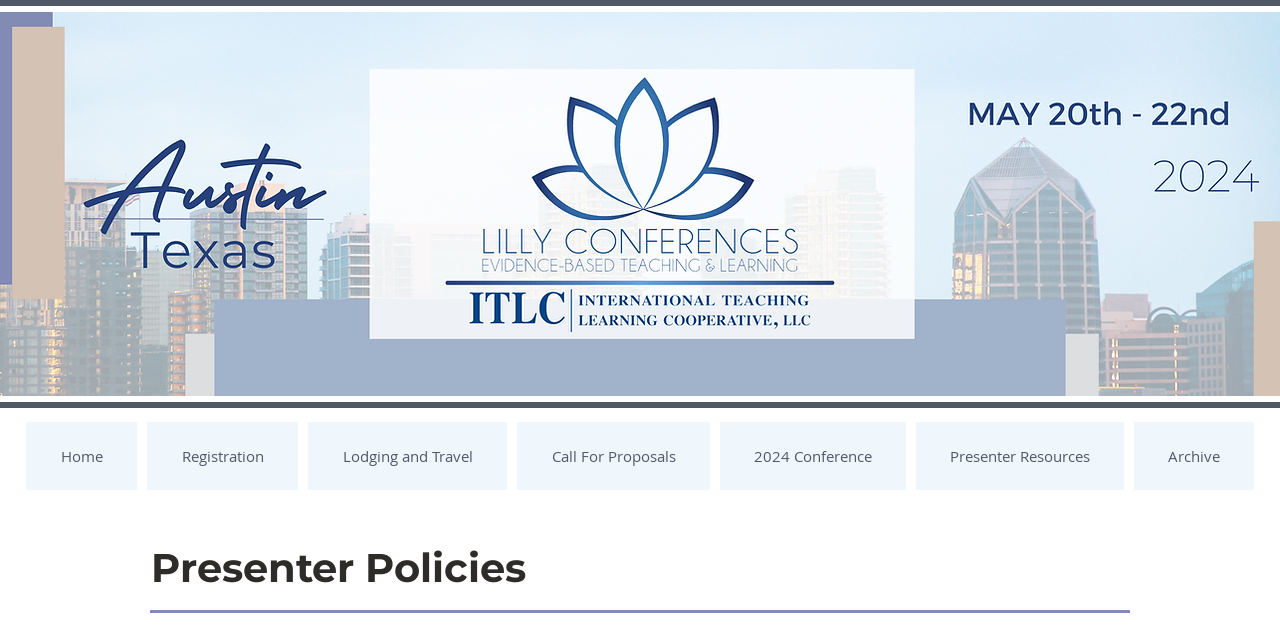What is the title of the current page?
Refer to the image and offer an in-depth and detailed answer to the question.

I looked at the heading element on the page and found that the title of the current page is 'Presenter Policies'.